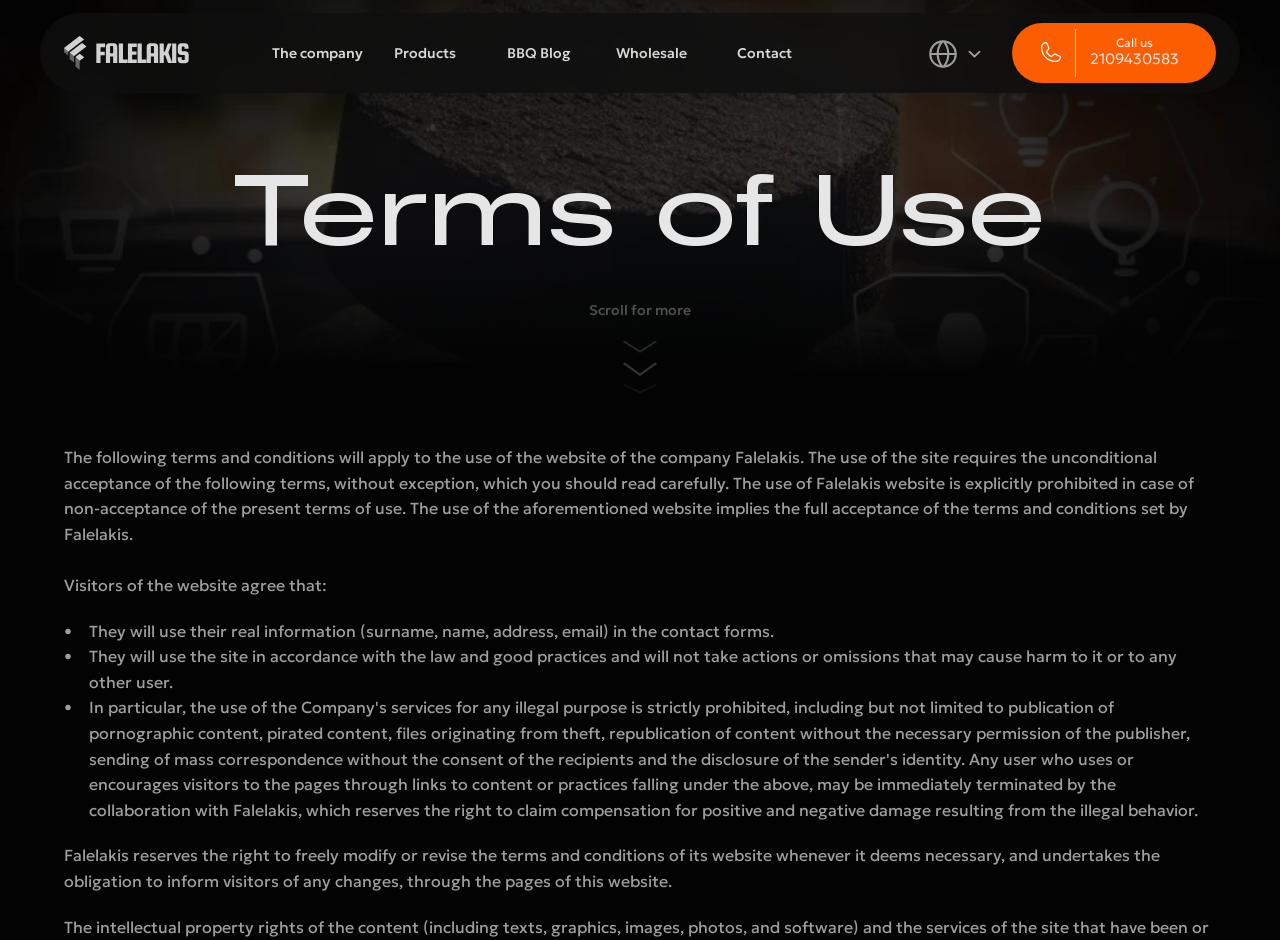Identify and provide the bounding box for the element described by: "The company".

[0.221, 0.045, 0.275, 0.068]